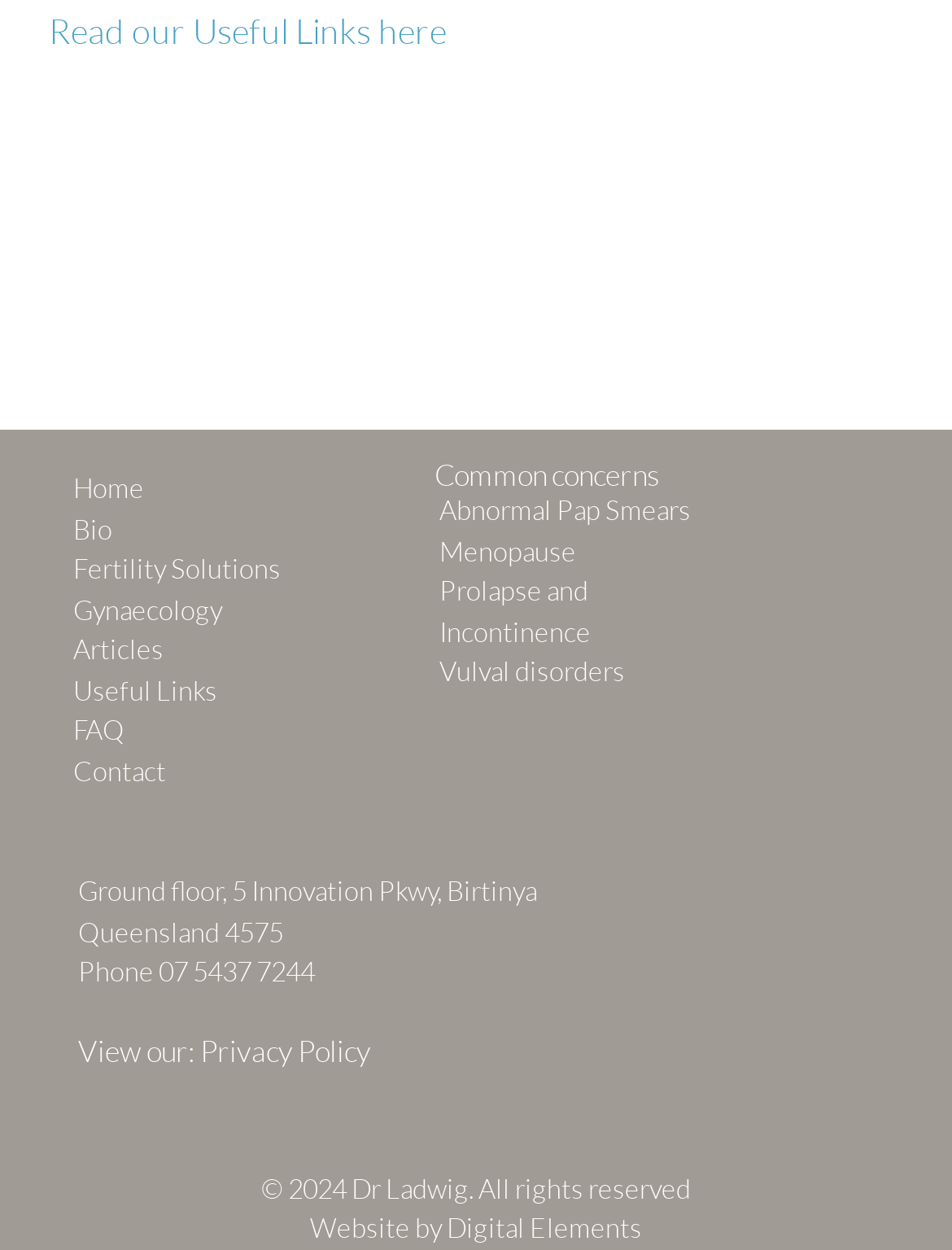Calculate the bounding box coordinates of the UI element given the description: "Site navigation".

None